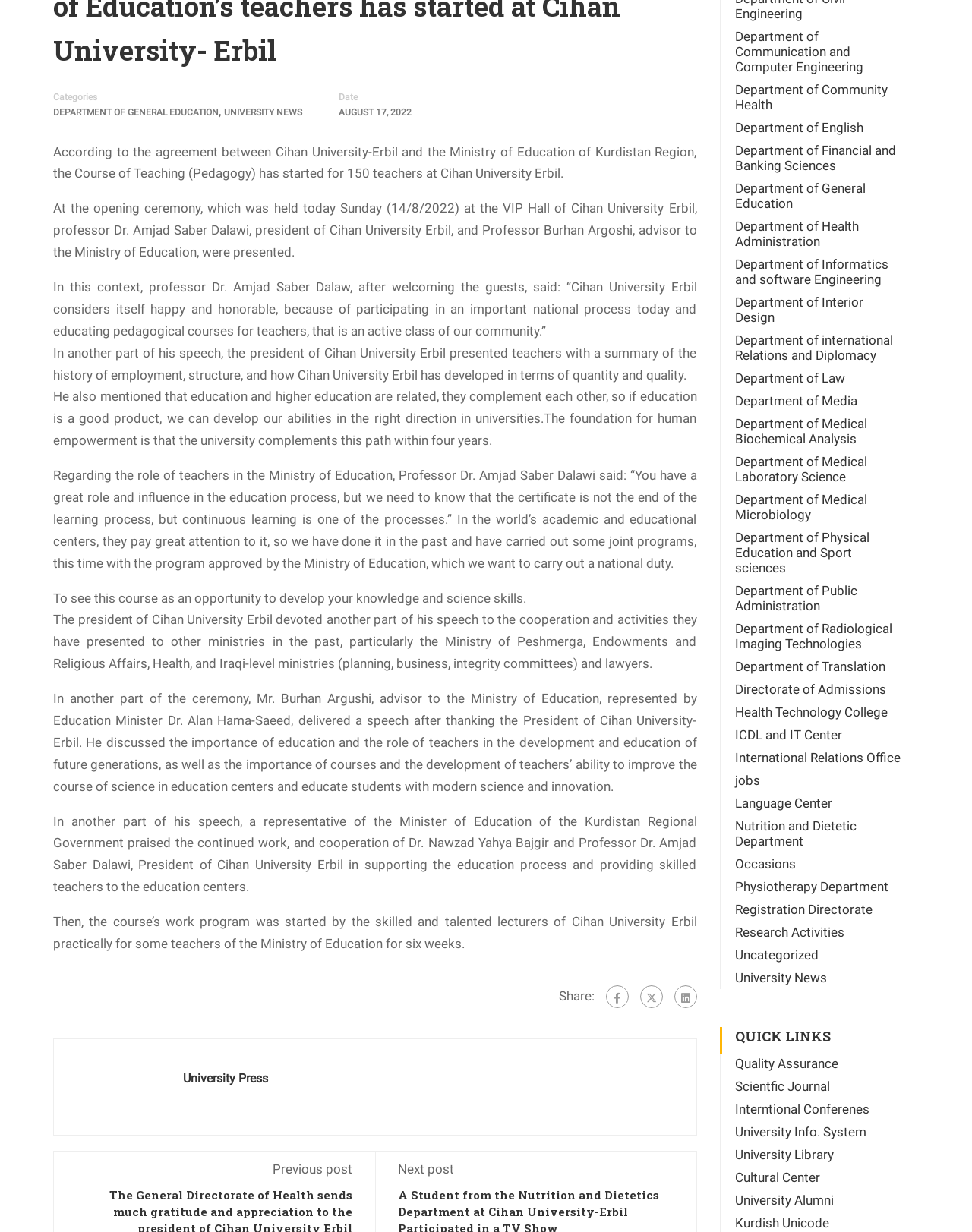Respond with a single word or phrase:
How many departments are listed on the webpage?

24